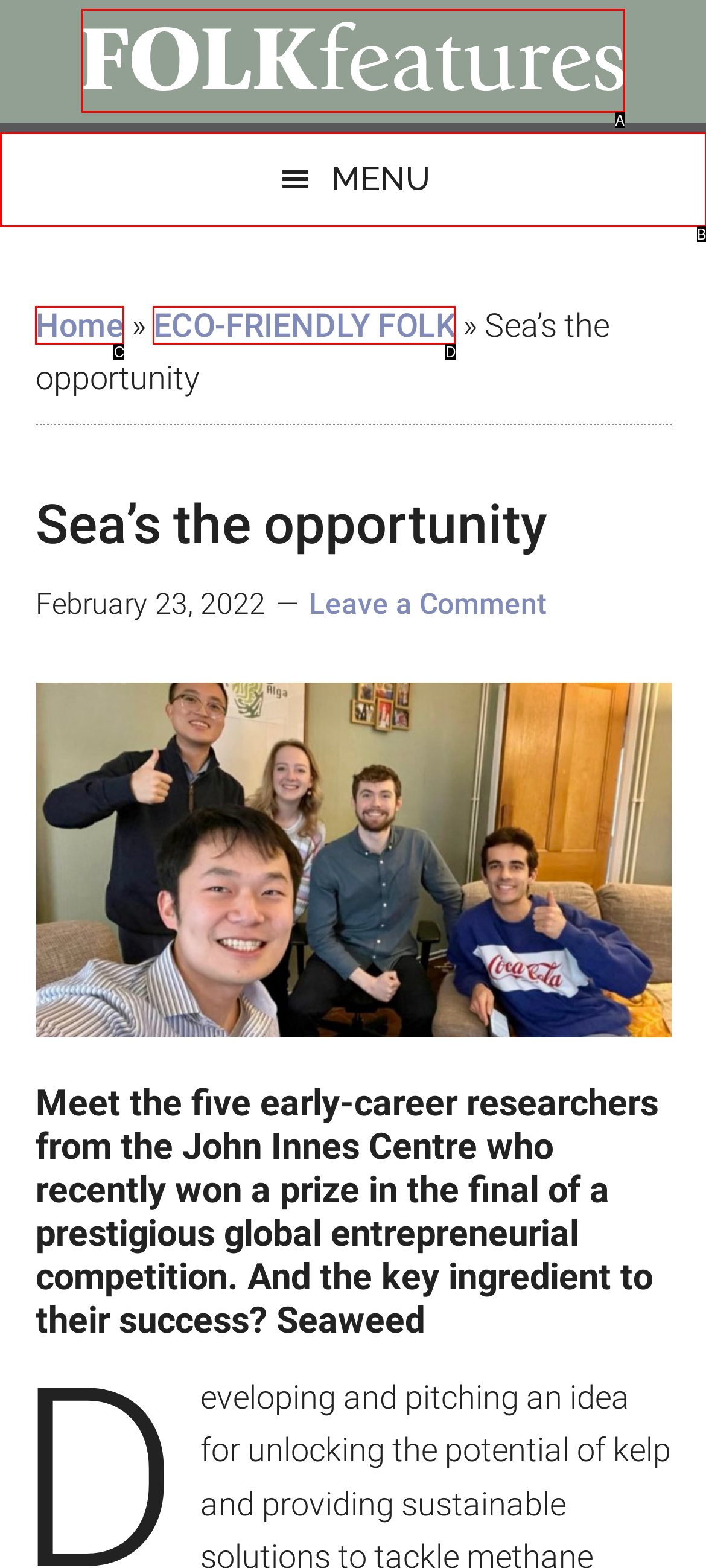Match the description: ECO-FRIENDLY FOLK to one of the options shown. Reply with the letter of the best match.

D